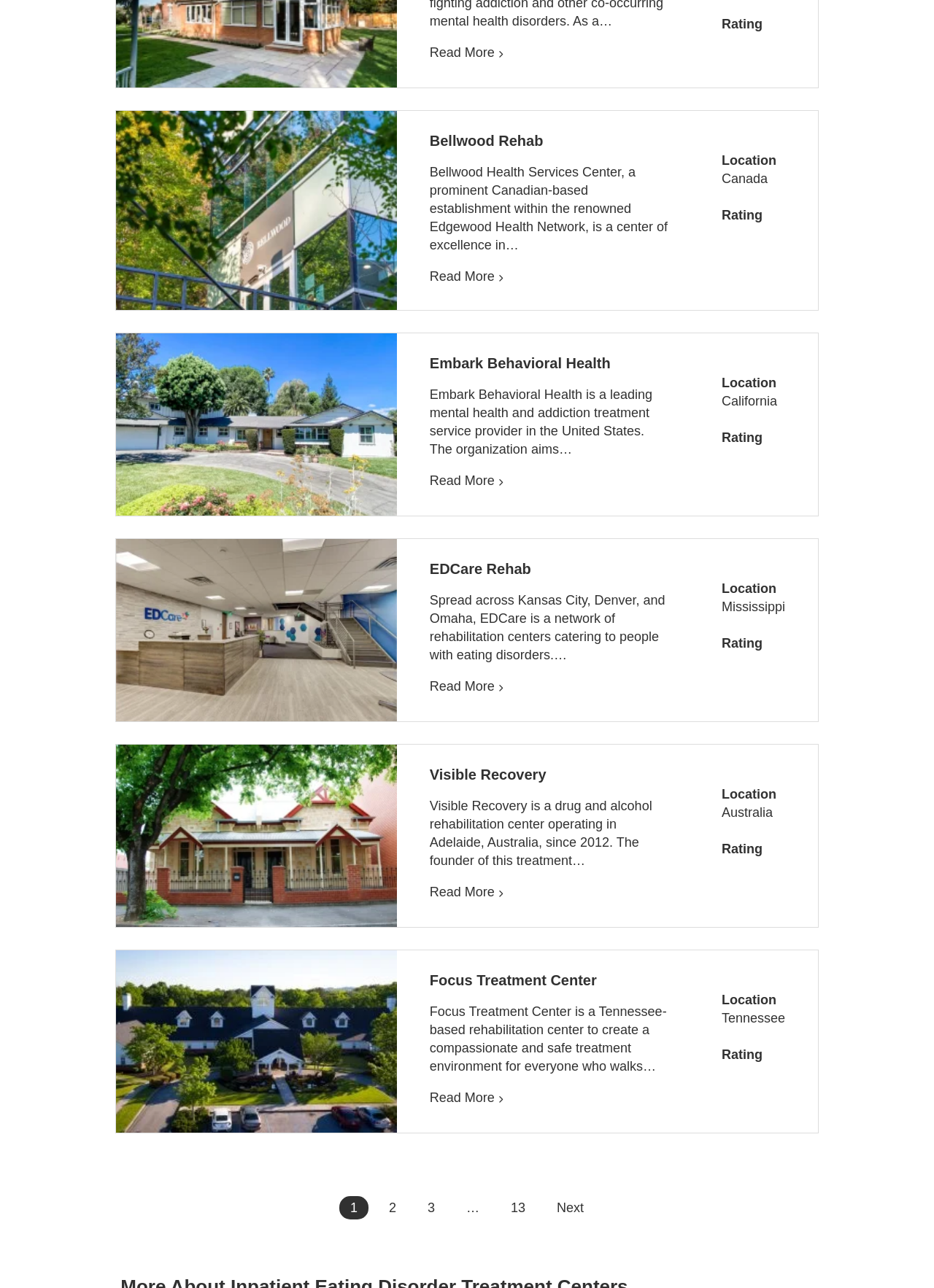Using the information from the screenshot, answer the following question thoroughly:
What is Visible Recovery?

Based on the webpage, I found a heading 'Visible Recovery' which is a link, and below it, there is a static text describing it as 'a drug and alcohol rehabilitation center operating in Adelaide, Australia, since 2012'. This suggests that Visible Recovery is a drug and alcohol rehabilitation center.